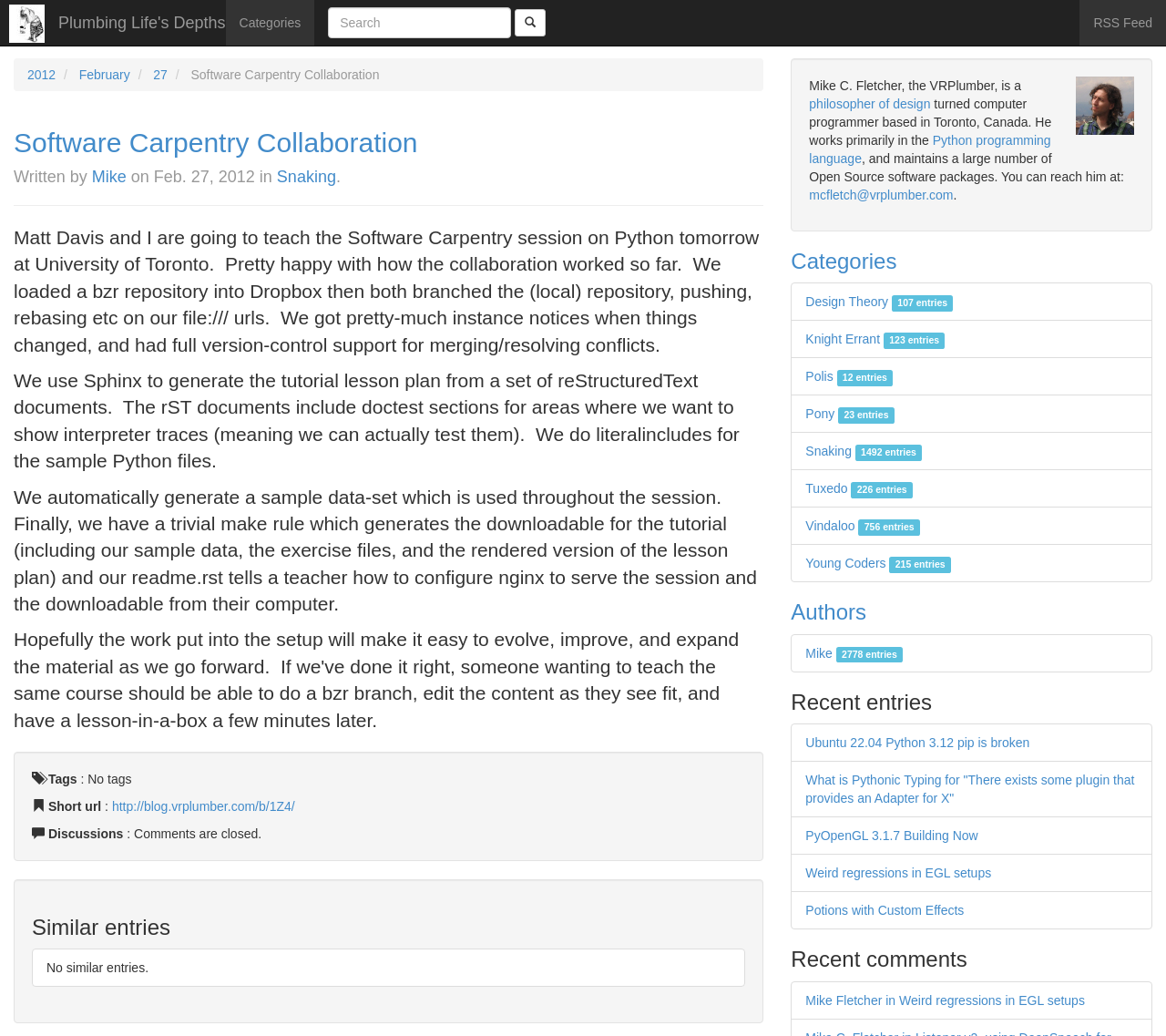Please determine the bounding box coordinates for the element that should be clicked to follow these instructions: "Search for something".

[0.281, 0.007, 0.438, 0.037]